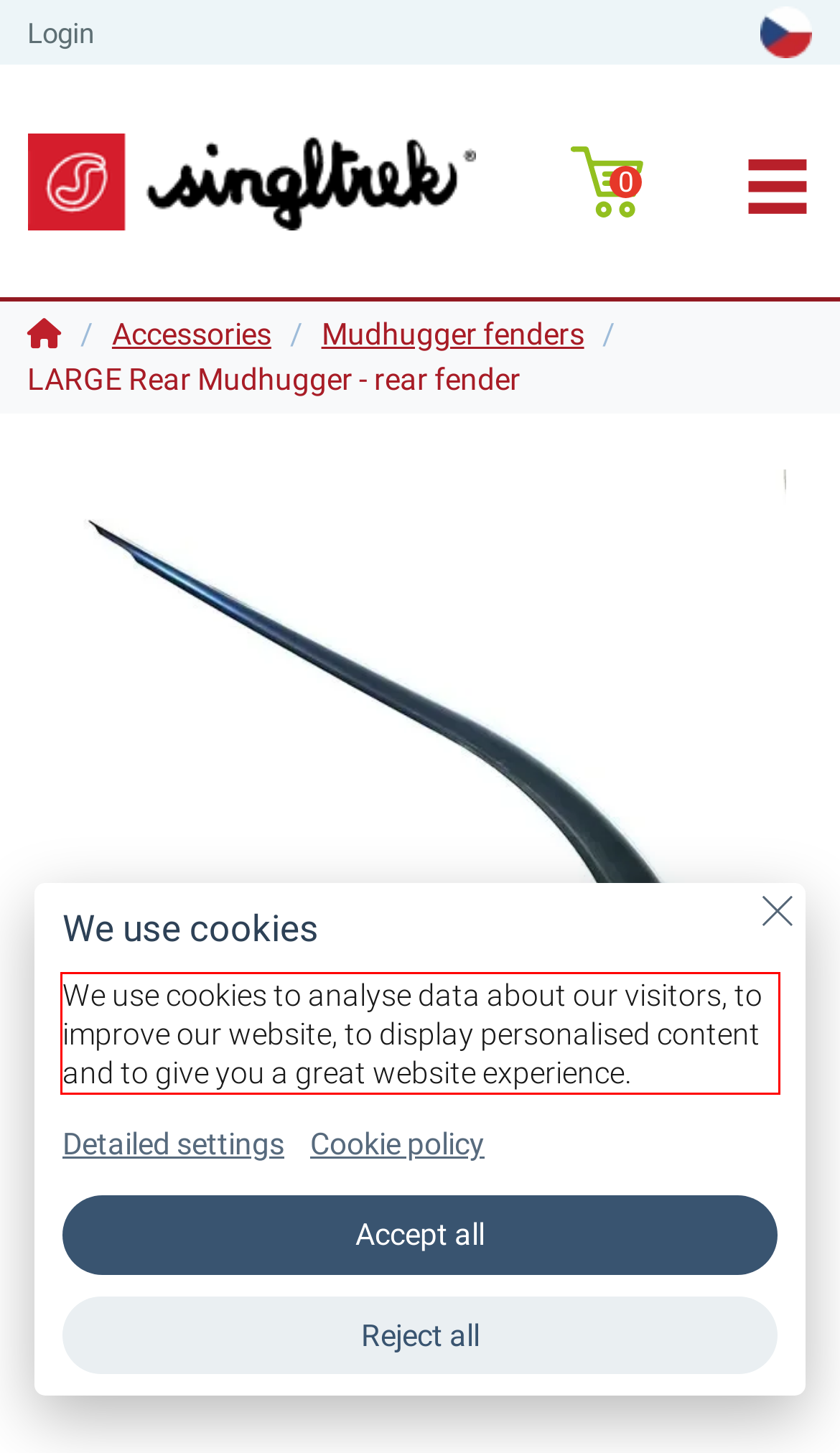You are given a screenshot showing a webpage with a red bounding box. Perform OCR to capture the text within the red bounding box.

We use cookies to analyse data about our visitors, to improve our website, to display personalised content and to give you a great website experience.